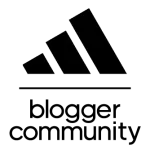What topics do the bloggers contribute to?
Please provide a comprehensive answer based on the information in the image.

The image symbolizes the connection between Adidas and its network of bloggers who contribute to discussions about running, fitness, and related topics, indicating that these are the topics of focus for the bloggers.